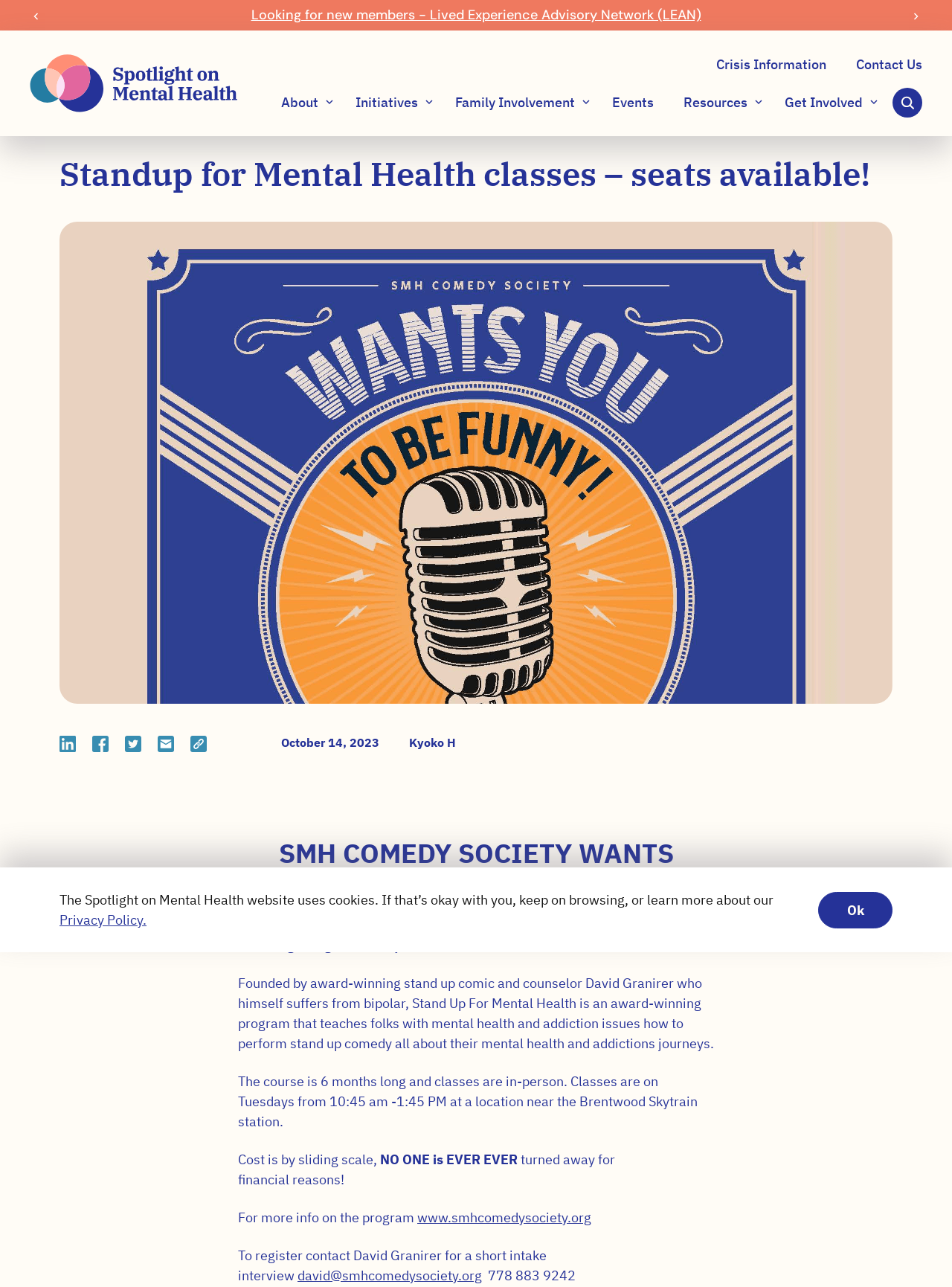Locate the bounding box of the UI element based on this description: "Contact Us". Provide four float numbers between 0 and 1 as [left, top, right, bottom].

[0.891, 0.035, 0.969, 0.065]